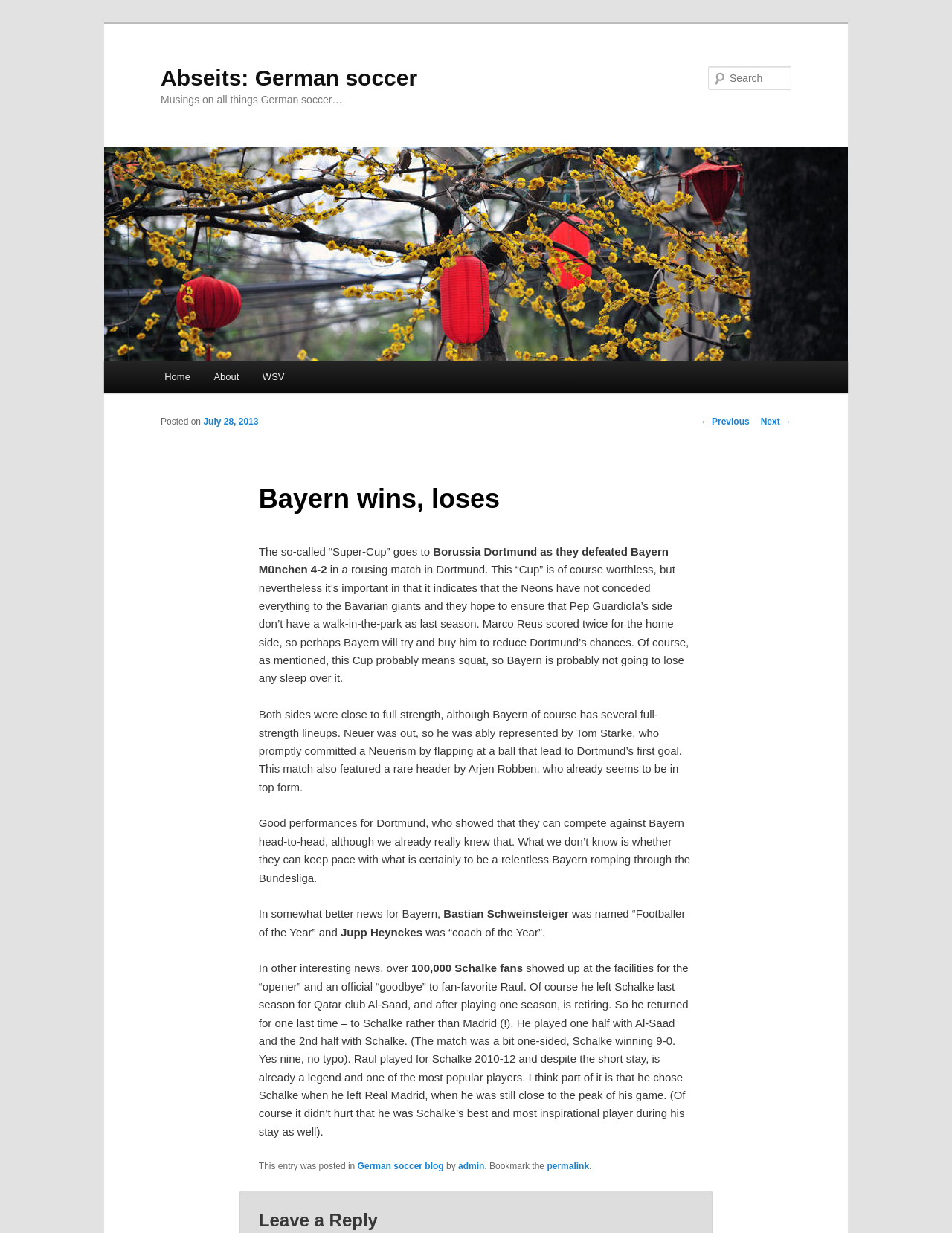Please determine the bounding box coordinates of the element to click on in order to accomplish the following task: "Go to the home page". Ensure the coordinates are four float numbers ranging from 0 to 1, i.e., [left, top, right, bottom].

[0.16, 0.292, 0.212, 0.319]